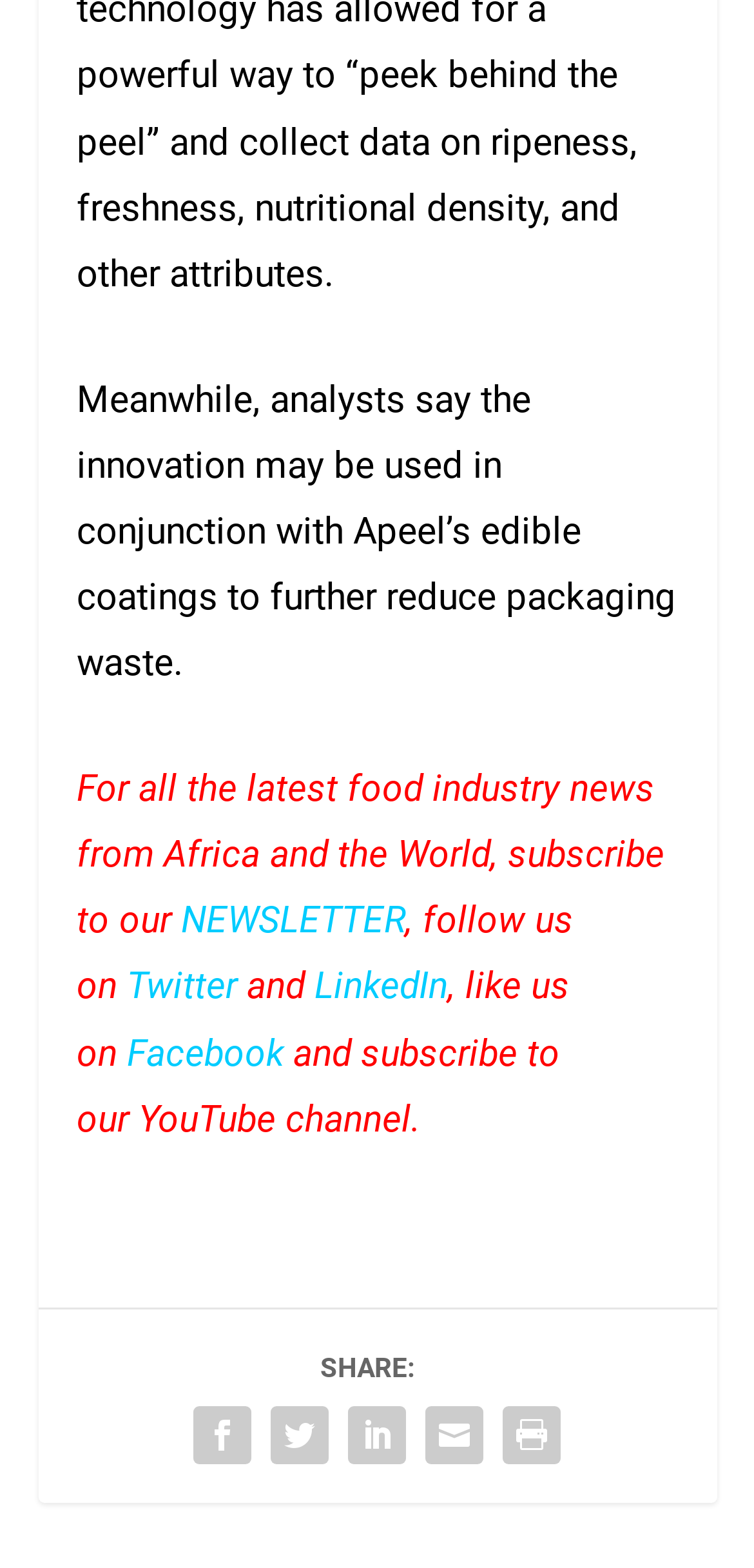How many social media platforms are mentioned?
Carefully examine the image and provide a detailed answer to the question.

By examining the links and StaticText elements, it can be seen that four social media platforms are mentioned: Twitter, LinkedIn, Facebook, and YouTube.